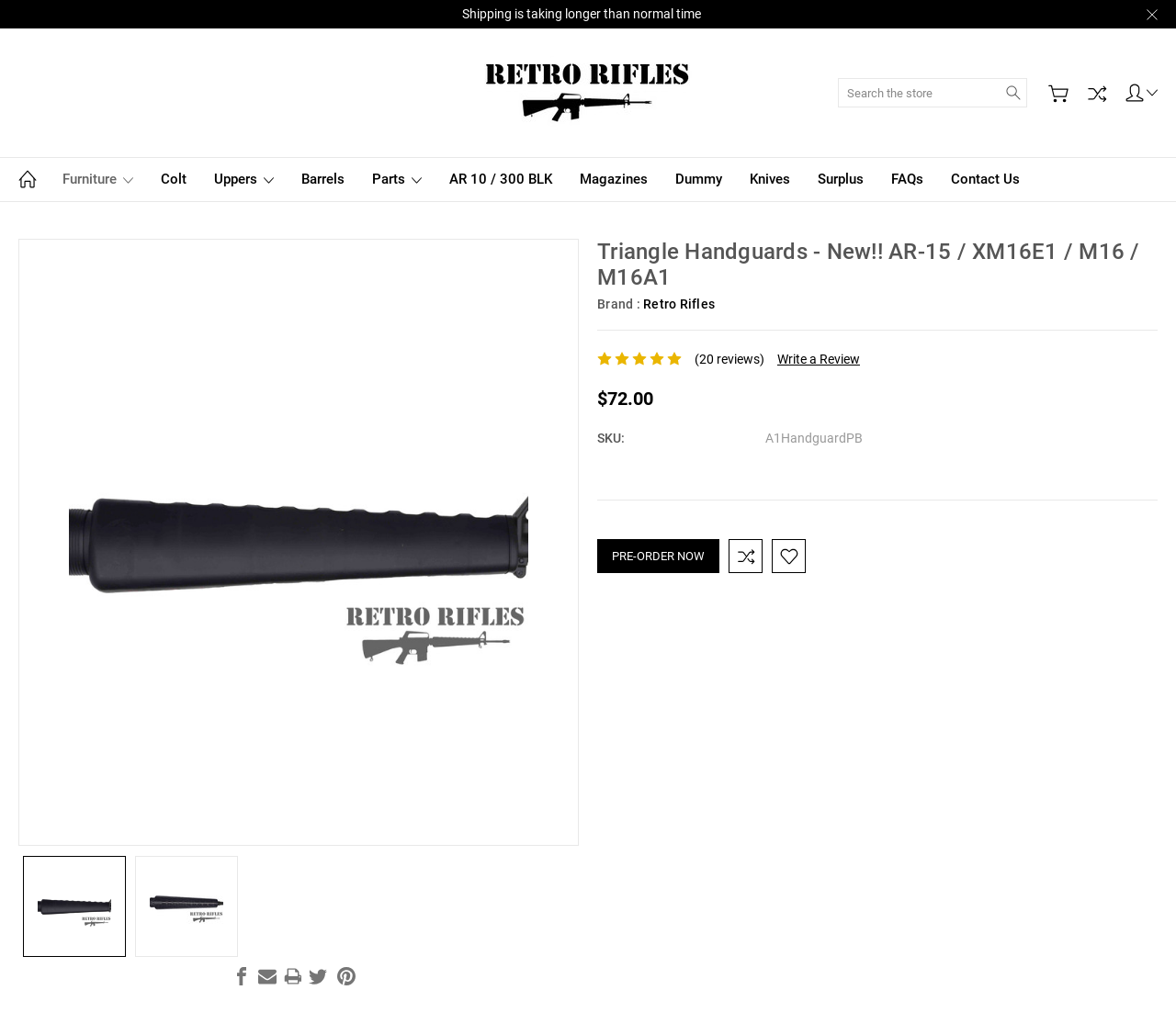Identify the bounding box coordinates of the clickable section necessary to follow the following instruction: "View product details". The coordinates should be presented as four float numbers from 0 to 1, i.e., [left, top, right, bottom].

[0.508, 0.231, 0.984, 0.28]